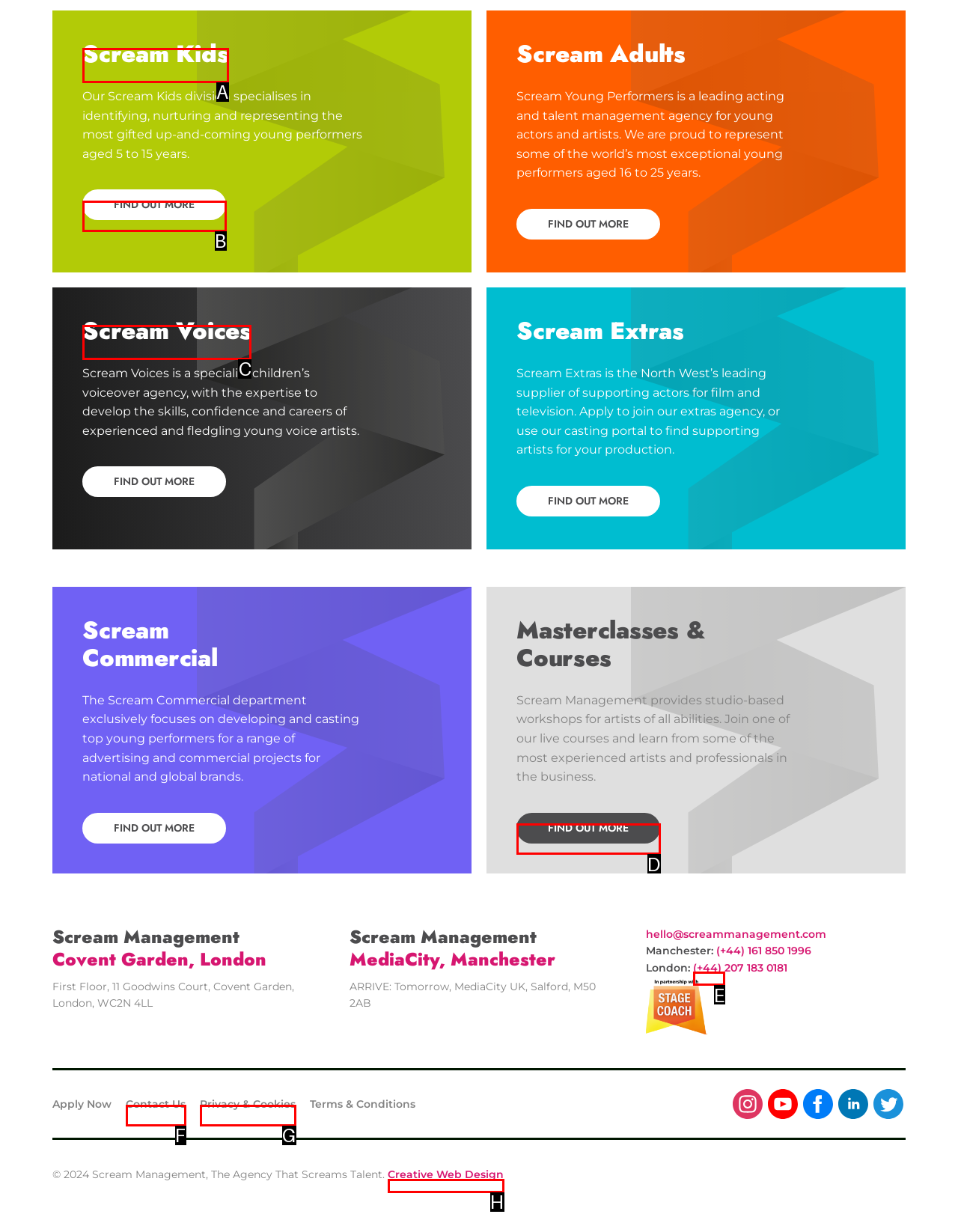Select the letter that corresponds to the UI element described as: Find Out More
Answer by providing the letter from the given choices.

B